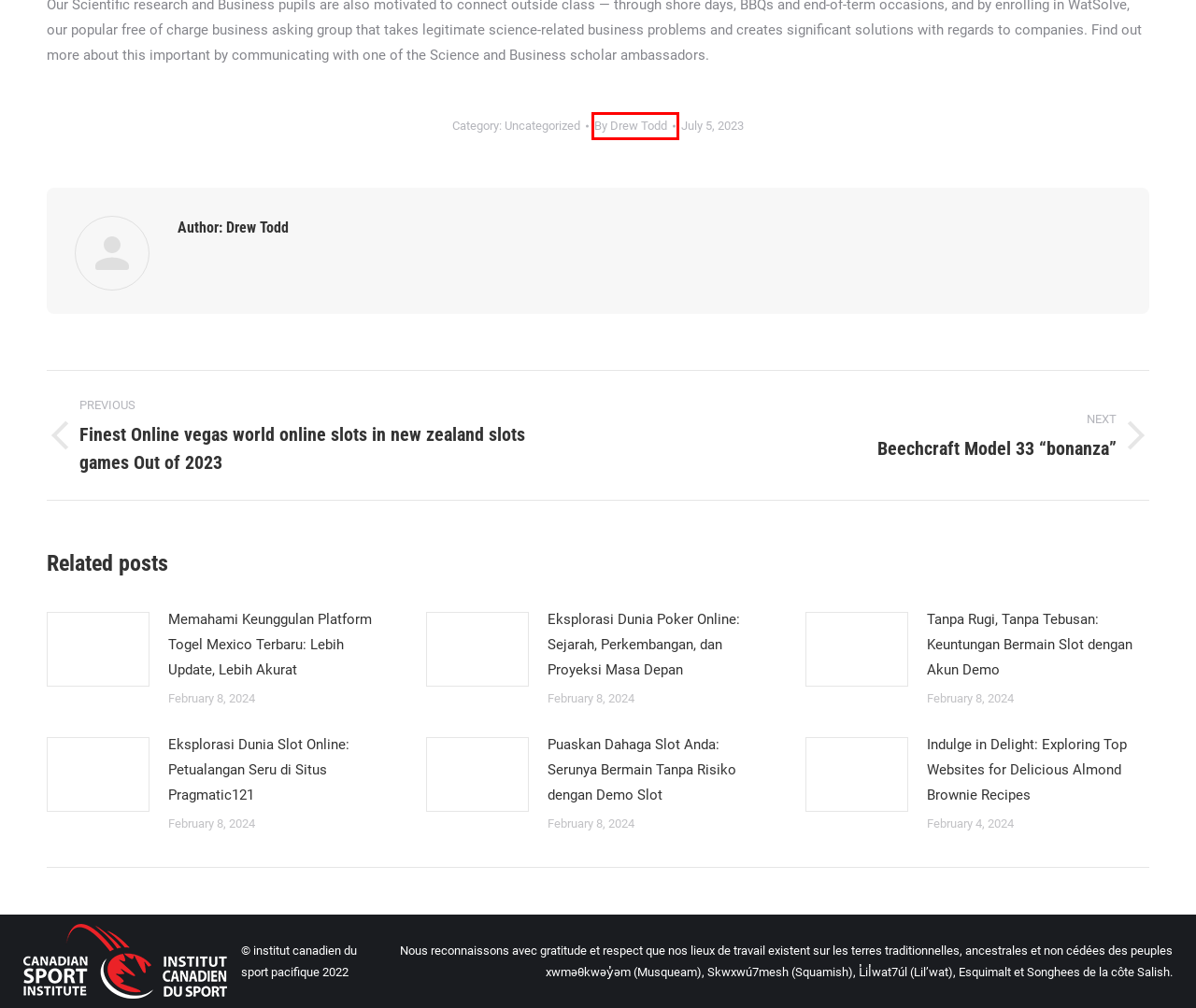You are looking at a webpage screenshot with a red bounding box around an element. Pick the description that best matches the new webpage after interacting with the element in the red bounding box. The possible descriptions are:
A. Eksplorasi Dunia Slot Online: Petualangan Seru di Situs Pragmatic121 – ICS Pacifique
B. Memahami Keunggulan Platform Togel Mexico Terbaru: Lebih Update, Lebih Akurat – ICS Pacifique
C. Puaskan Dahaga Slot Anda: Serunya Bermain Tanpa Risiko dengan Demo Slot – ICS Pacifique
D. Tanpa Rugi, Tanpa Tebusan: Keuntungan Bermain Slot dengan Akun Demo – ICS Pacifique
E. Beechcraft Model 33 “bonanza” – ICS Pacifique
F. Finest Online vegas world online slots in new zealand slots games Out of 2023 – ICS Pacifique
G. Eksplorasi Dunia Poker Online: Sejarah, Perkembangan, dan Proyeksi Masa Depan – ICS Pacifique
H. Drew Todd – ICS Pacifique

H